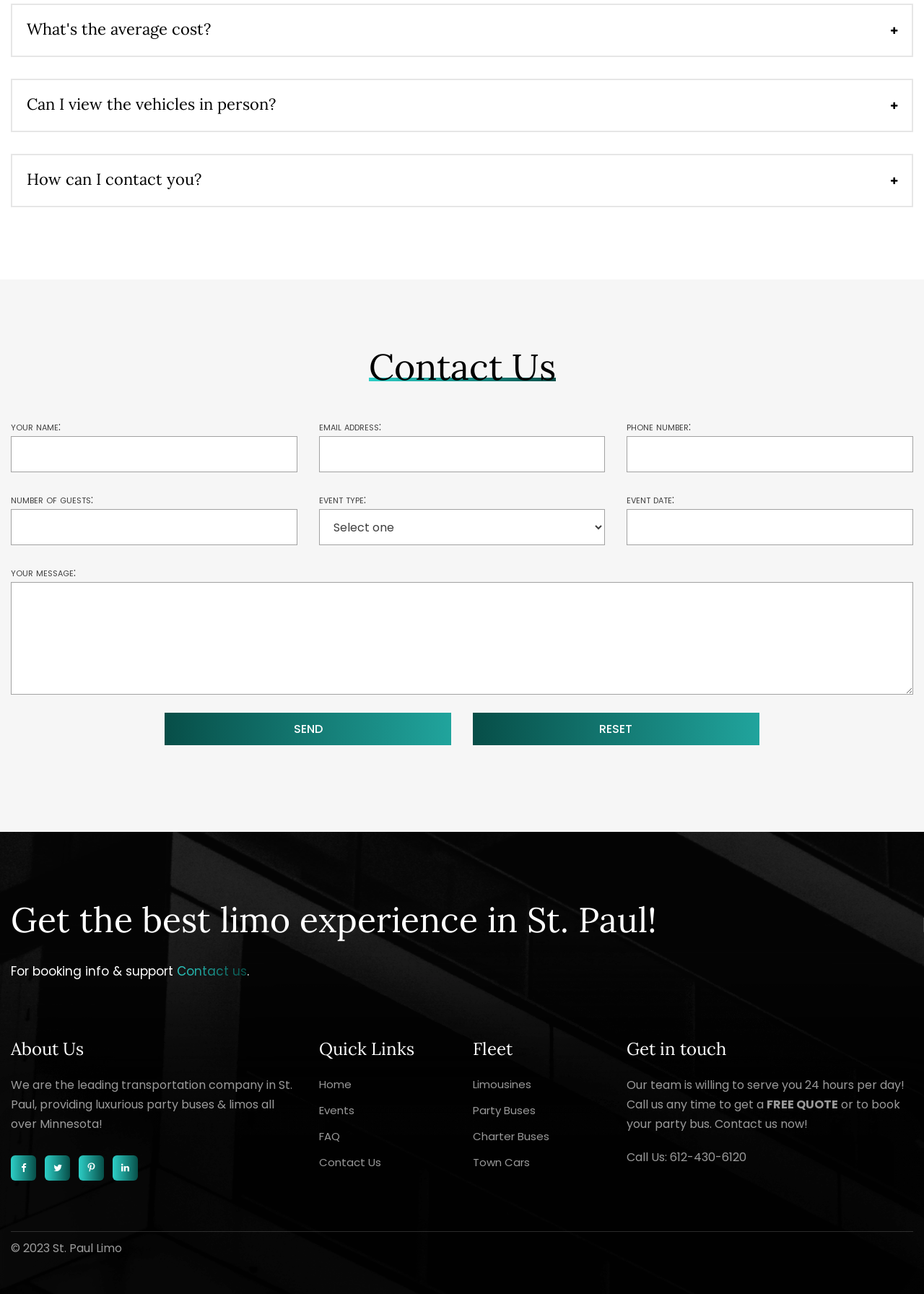Show me the bounding box coordinates of the clickable region to achieve the task as per the instruction: "Select event type".

[0.345, 0.393, 0.655, 0.421]